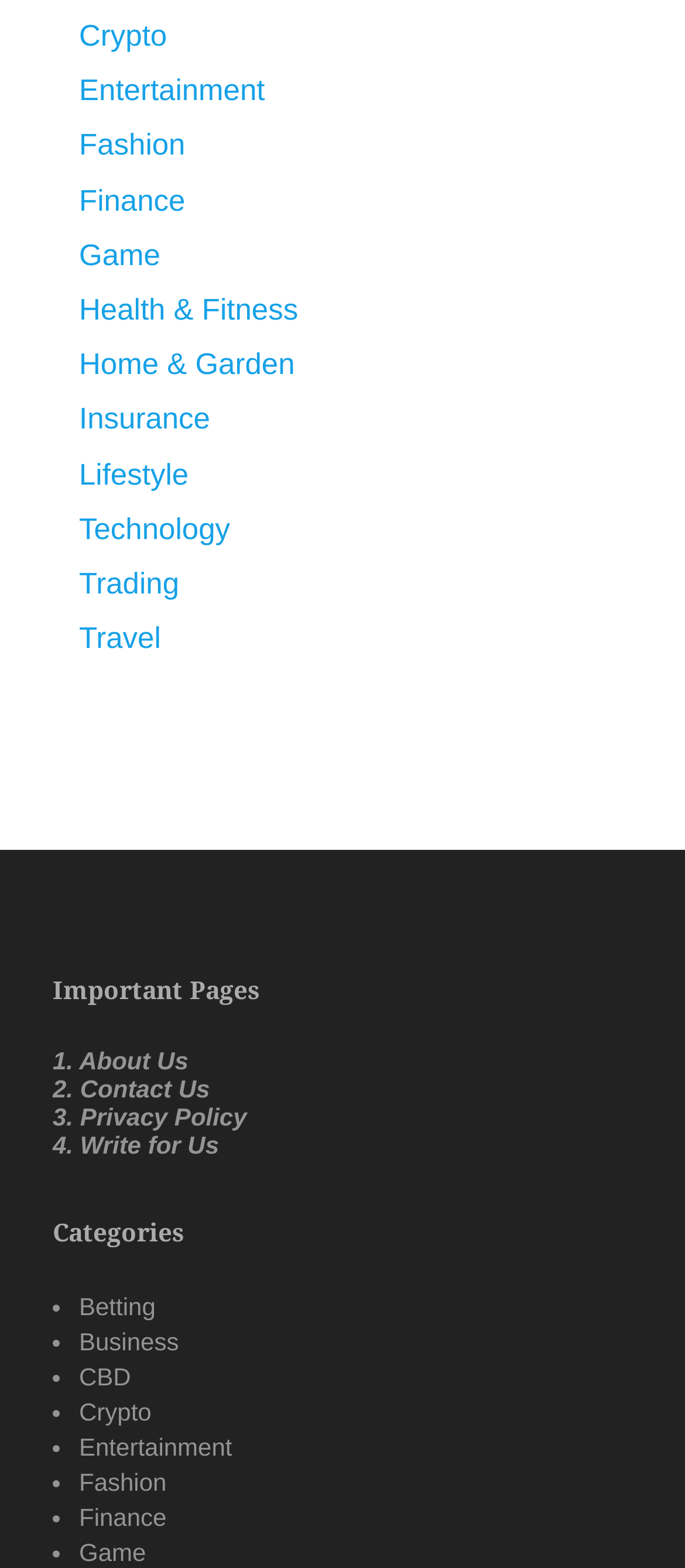What is the first category listed?
Using the image as a reference, answer the question with a short word or phrase.

Betting